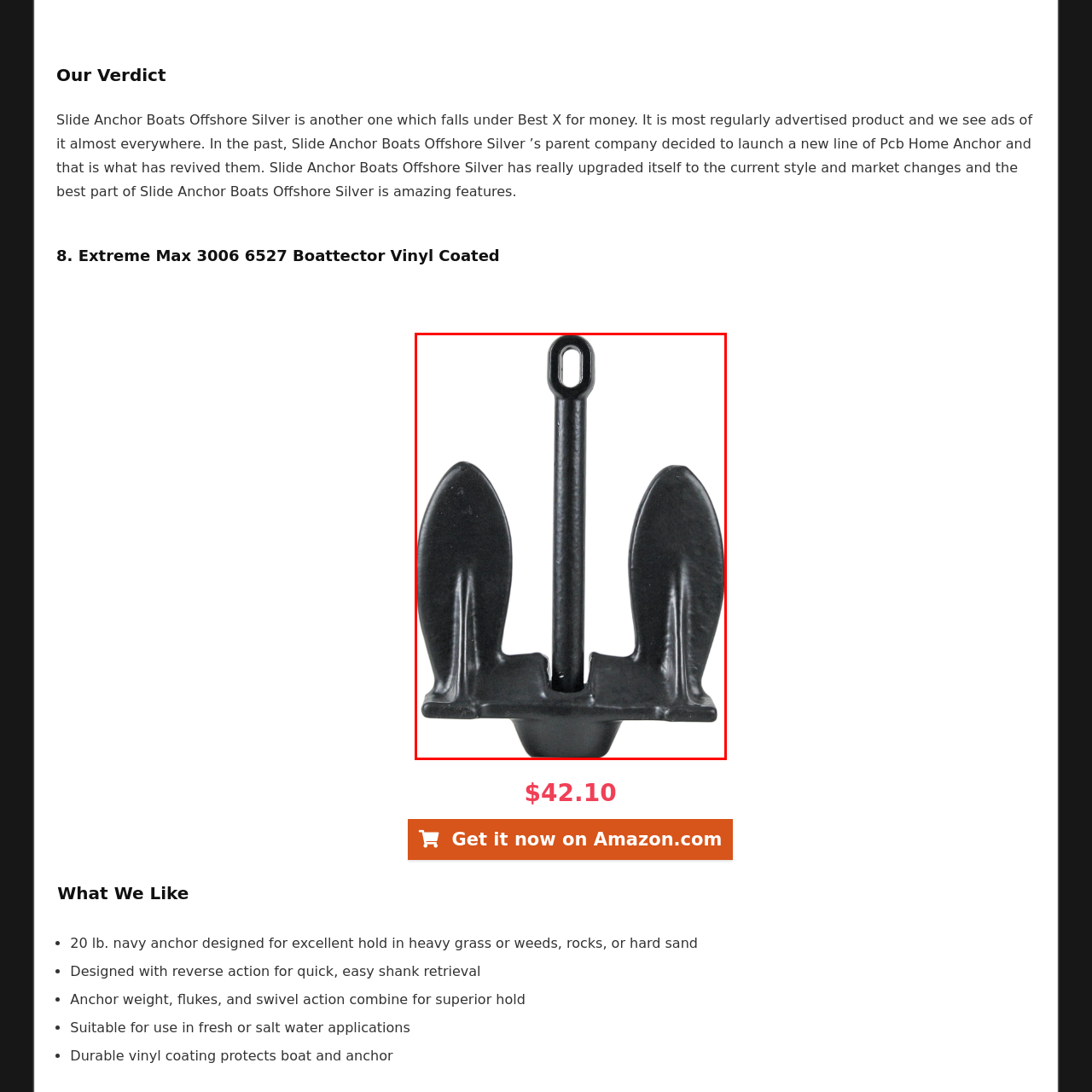Refer to the image area inside the black border, Is this anchor suitable for freshwater use? 
Respond concisely with a single word or phrase.

Yes